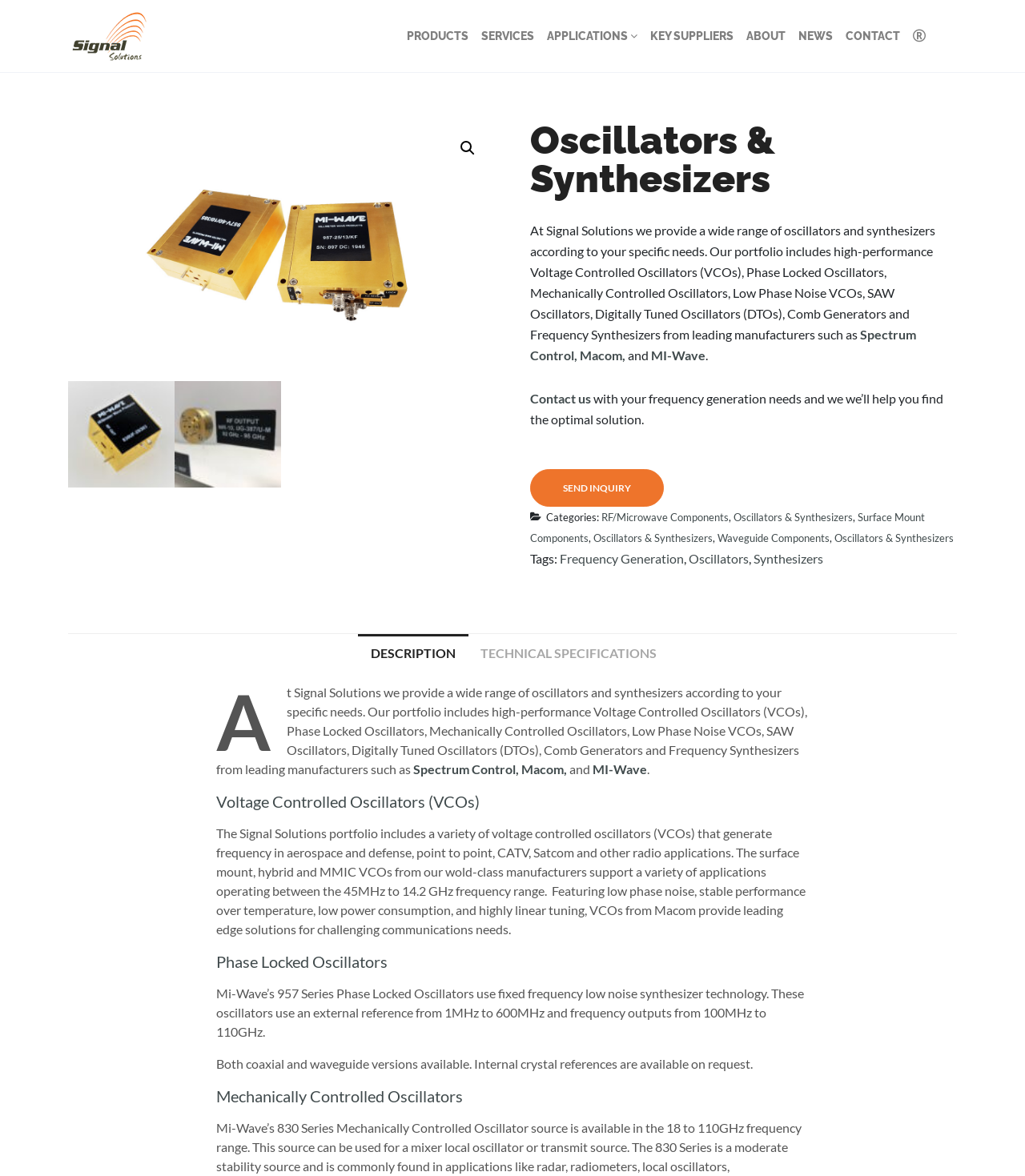Determine the main headline of the webpage and provide its text.

Oscillators & Synthesizers